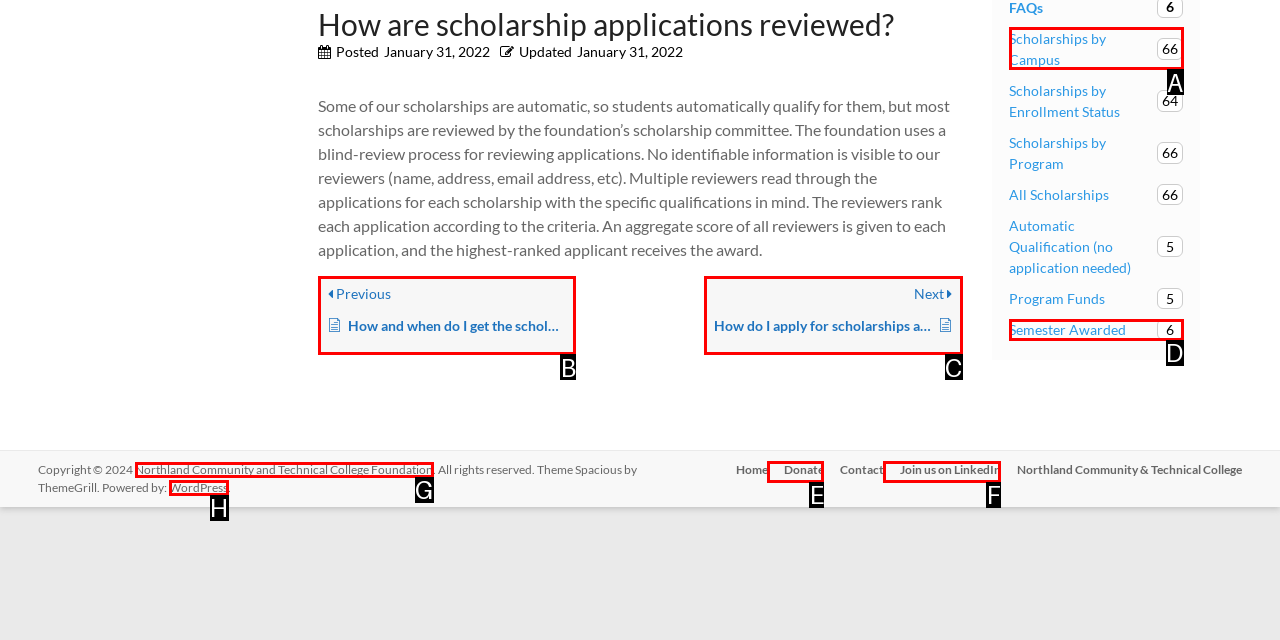Find the HTML element that suits the description: Join us on LinkedIn
Indicate your answer with the letter of the matching option from the choices provided.

F